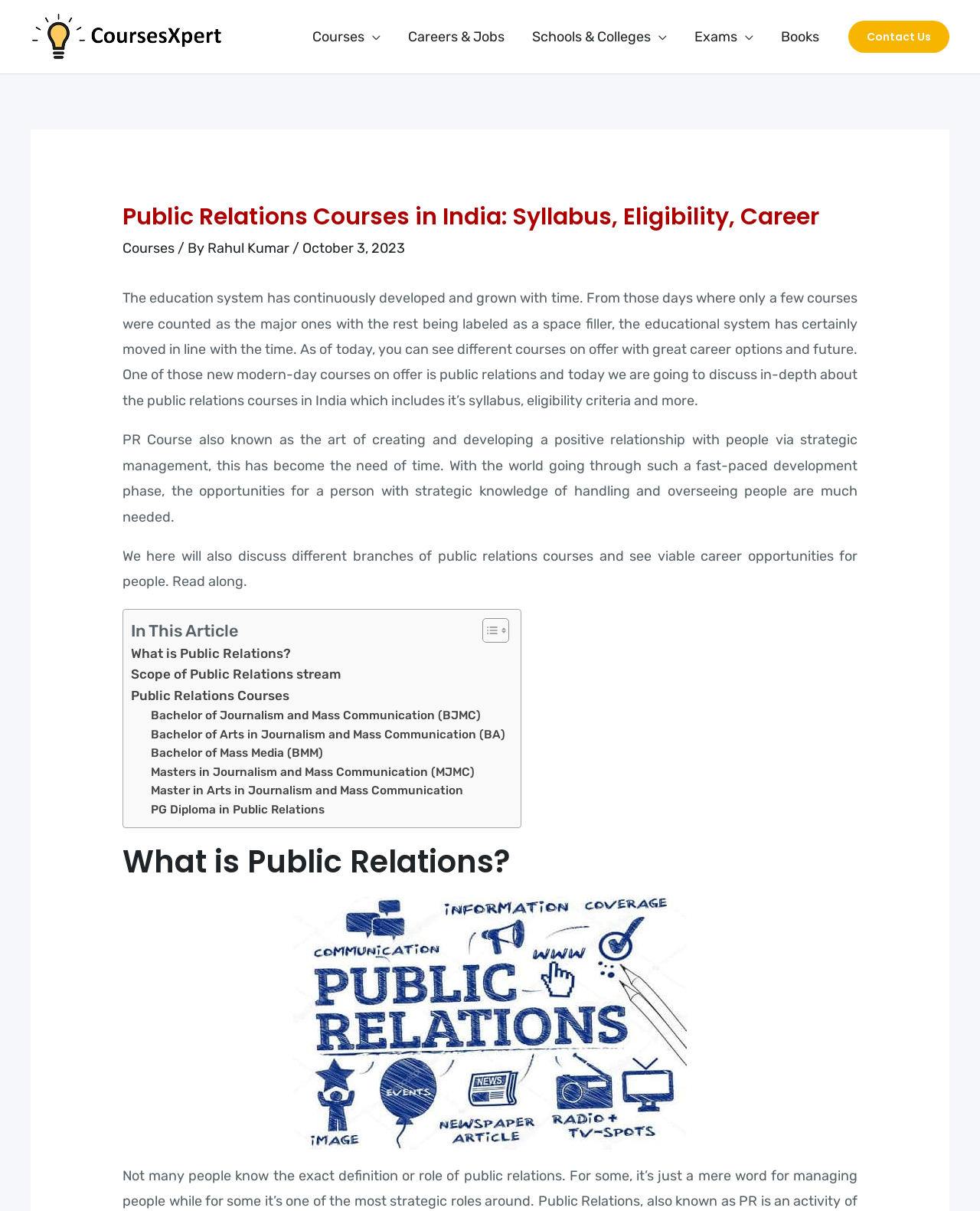Provide the bounding box coordinates of the UI element this sentence describes: "Rahul Kumar".

[0.212, 0.198, 0.298, 0.212]